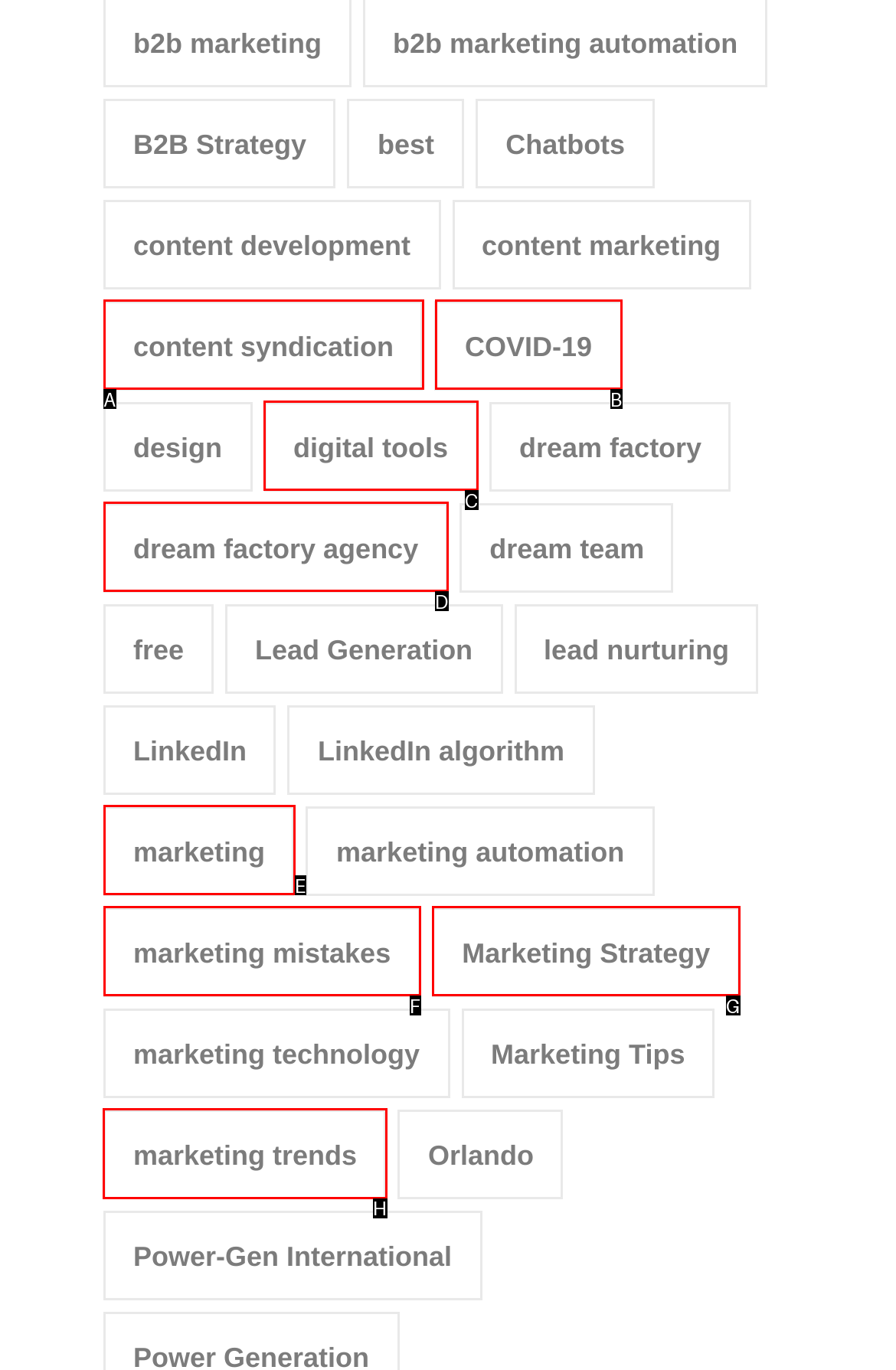Identify the letter of the UI element needed to carry out the task: Read about marketing trends
Reply with the letter of the chosen option.

H